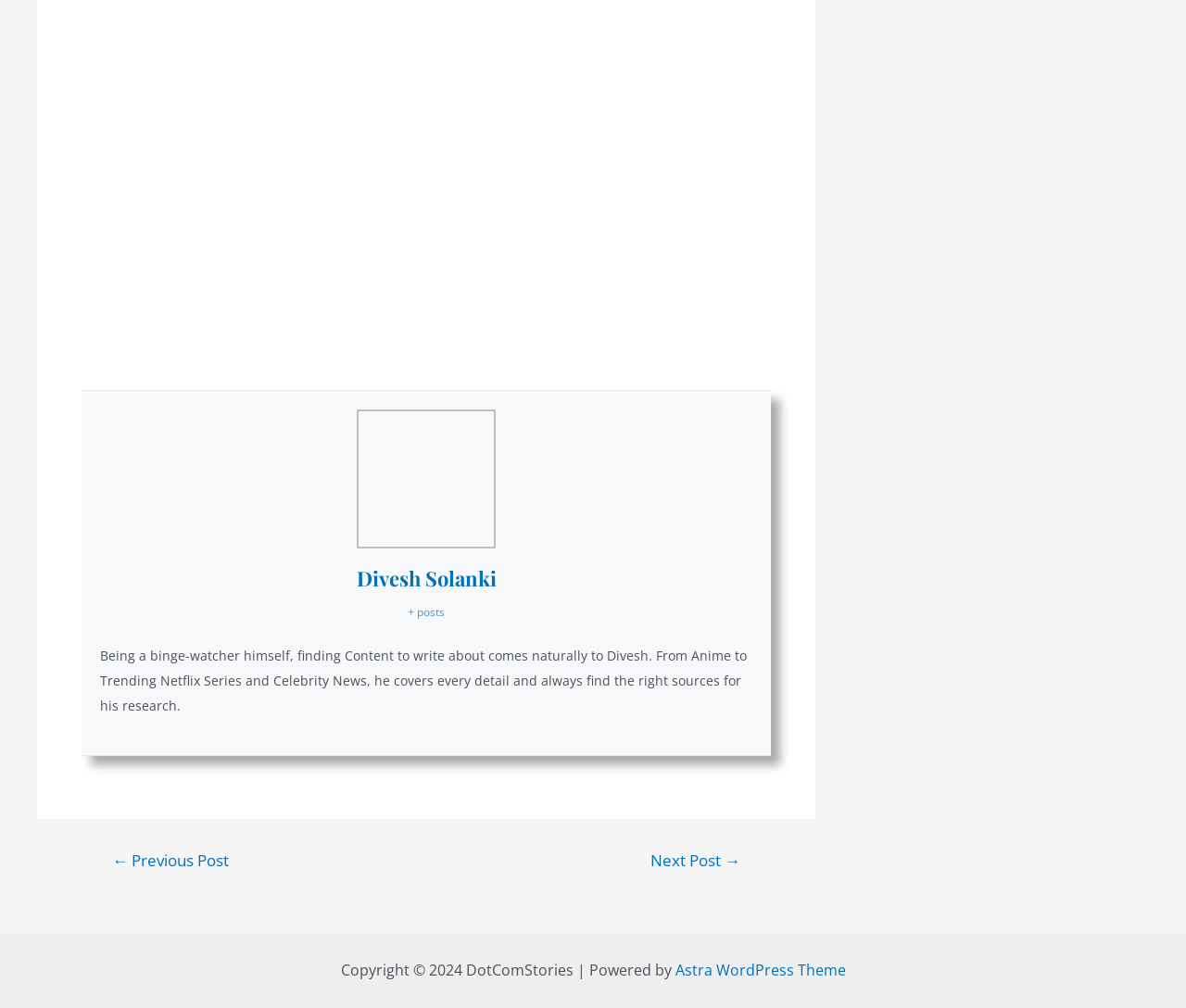What is the name of the author?
Please look at the screenshot and answer in one word or a short phrase.

Divesh Solanki